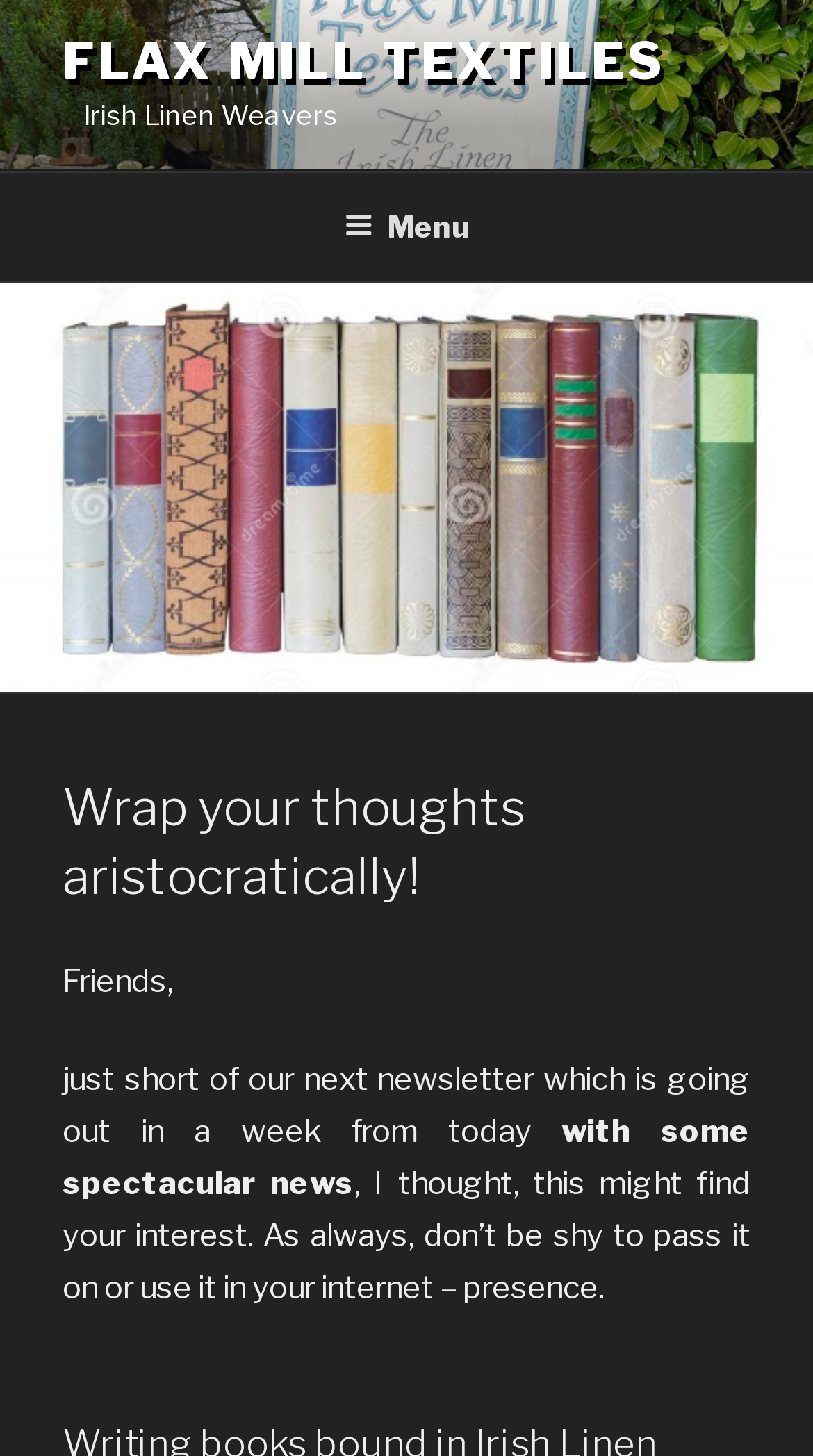What is the theme of the organic gardens?
Can you provide a detailed and comprehensive answer to the question?

The theme of the organic gardens can be inferred from the meta description of the webpage, which mentions 'quiet countryside organic gardens'.